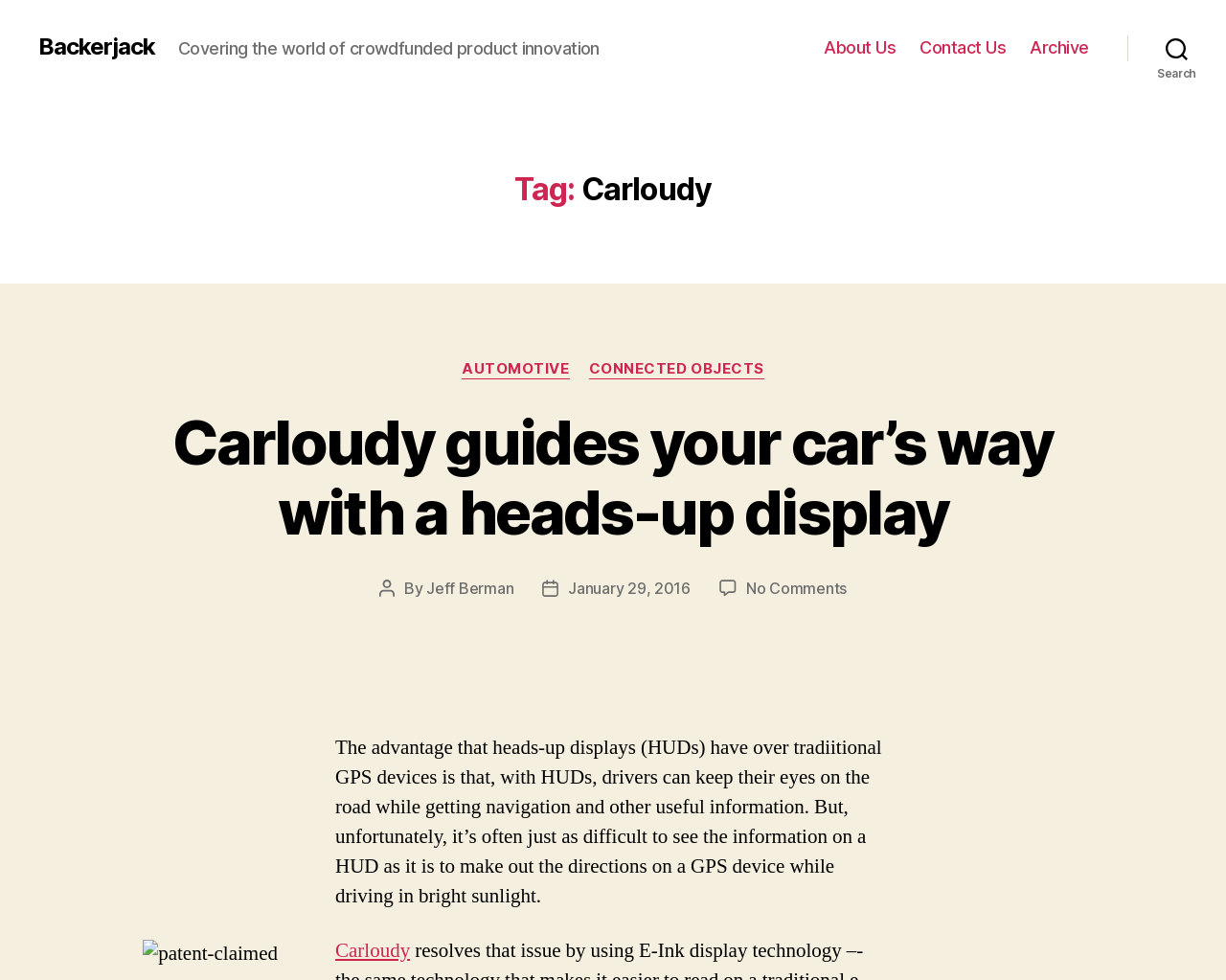Please identify the bounding box coordinates of the clickable area that will fulfill the following instruction: "Search for something". The coordinates should be in the format of four float numbers between 0 and 1, i.e., [left, top, right, bottom].

[0.92, 0.027, 1.0, 0.07]